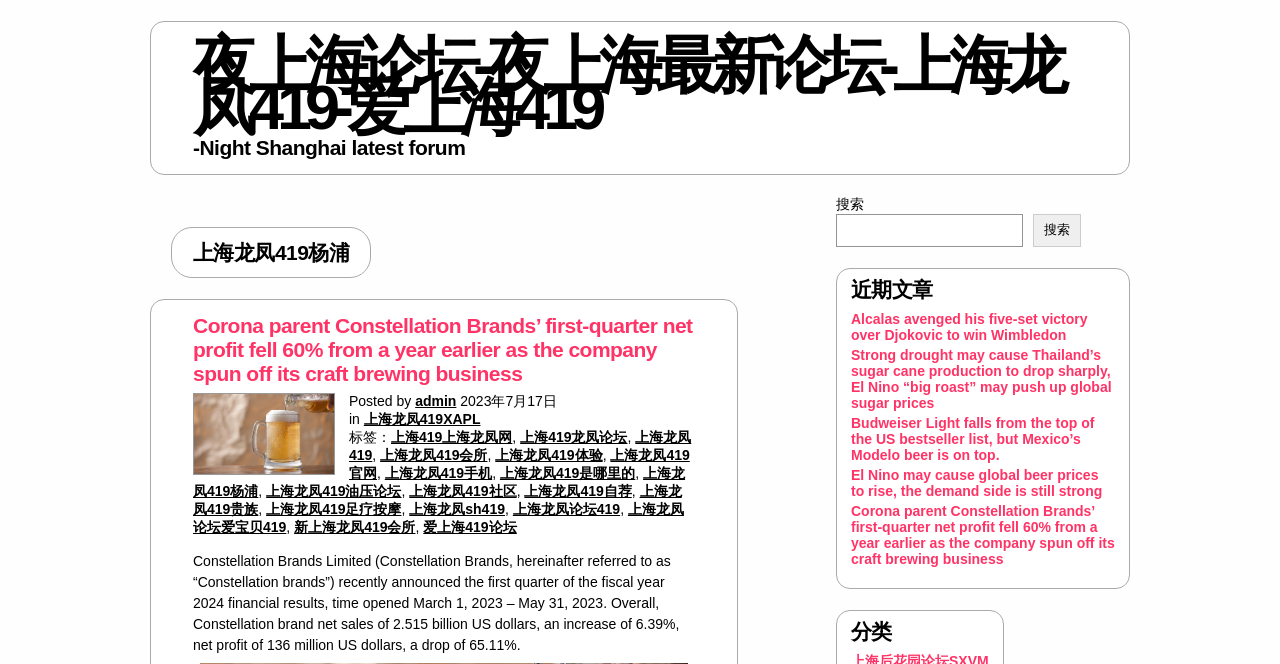Identify the bounding box coordinates of the region that needs to be clicked to carry out this instruction: "View recent articles". Provide these coordinates as four float numbers ranging from 0 to 1, i.e., [left, top, right, bottom].

[0.665, 0.415, 0.871, 0.457]